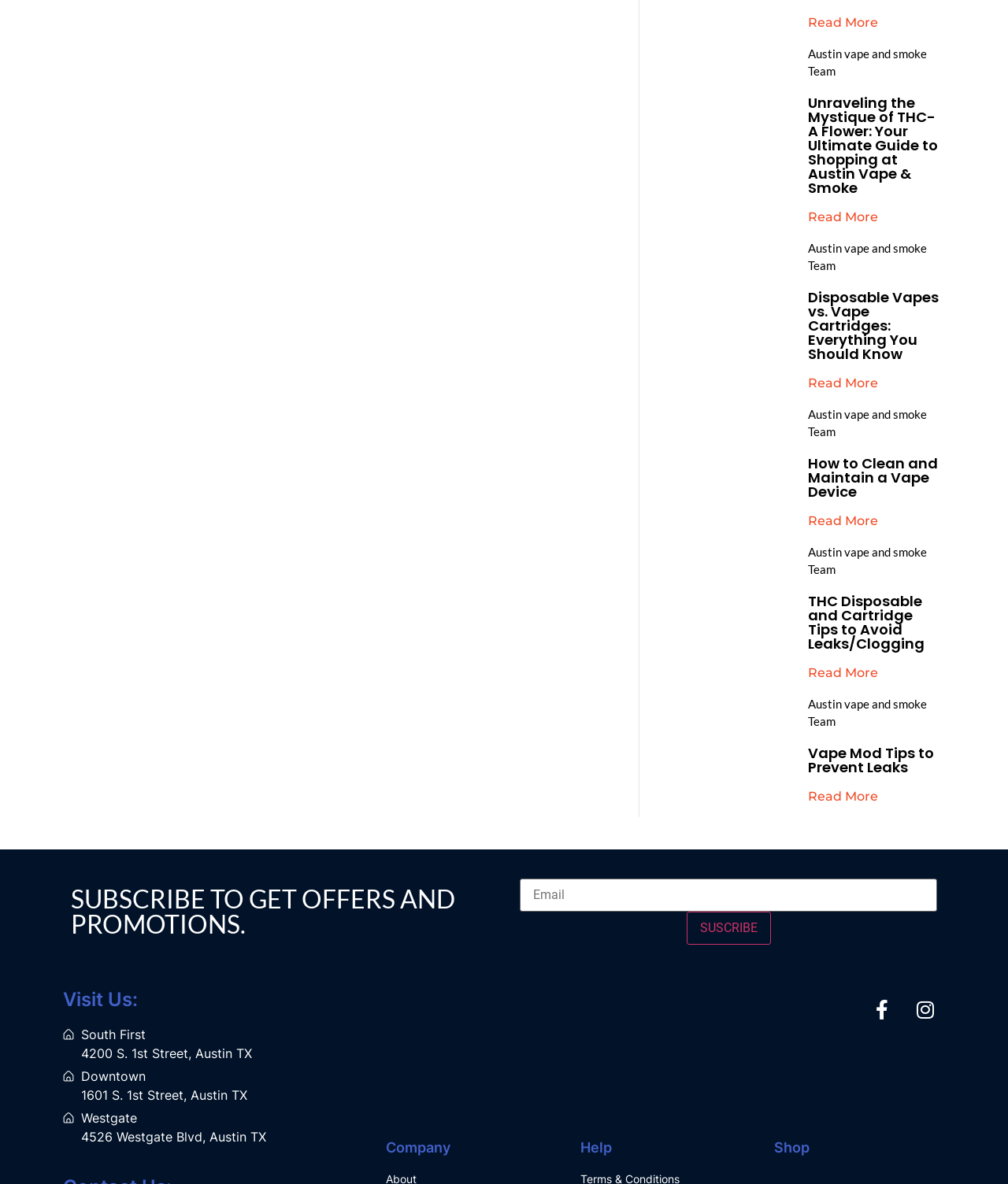Kindly determine the bounding box coordinates of the area that needs to be clicked to fulfill this instruction: "Read more about Decoding the Enigma of THC-A Flower".

[0.802, 0.013, 0.871, 0.025]